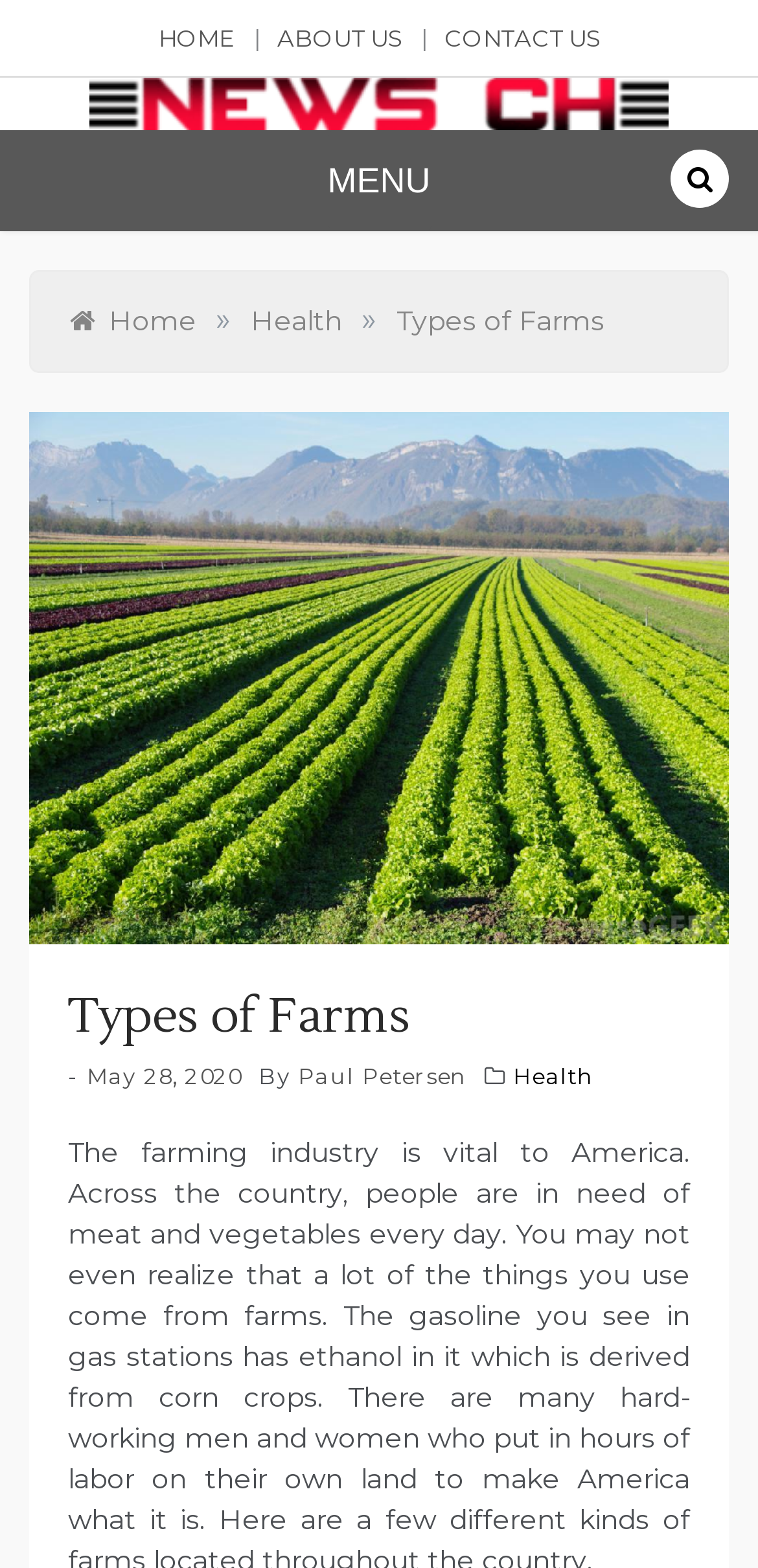Locate and provide the bounding box coordinates for the HTML element that matches this description: "VIRAL SHORTS".

None